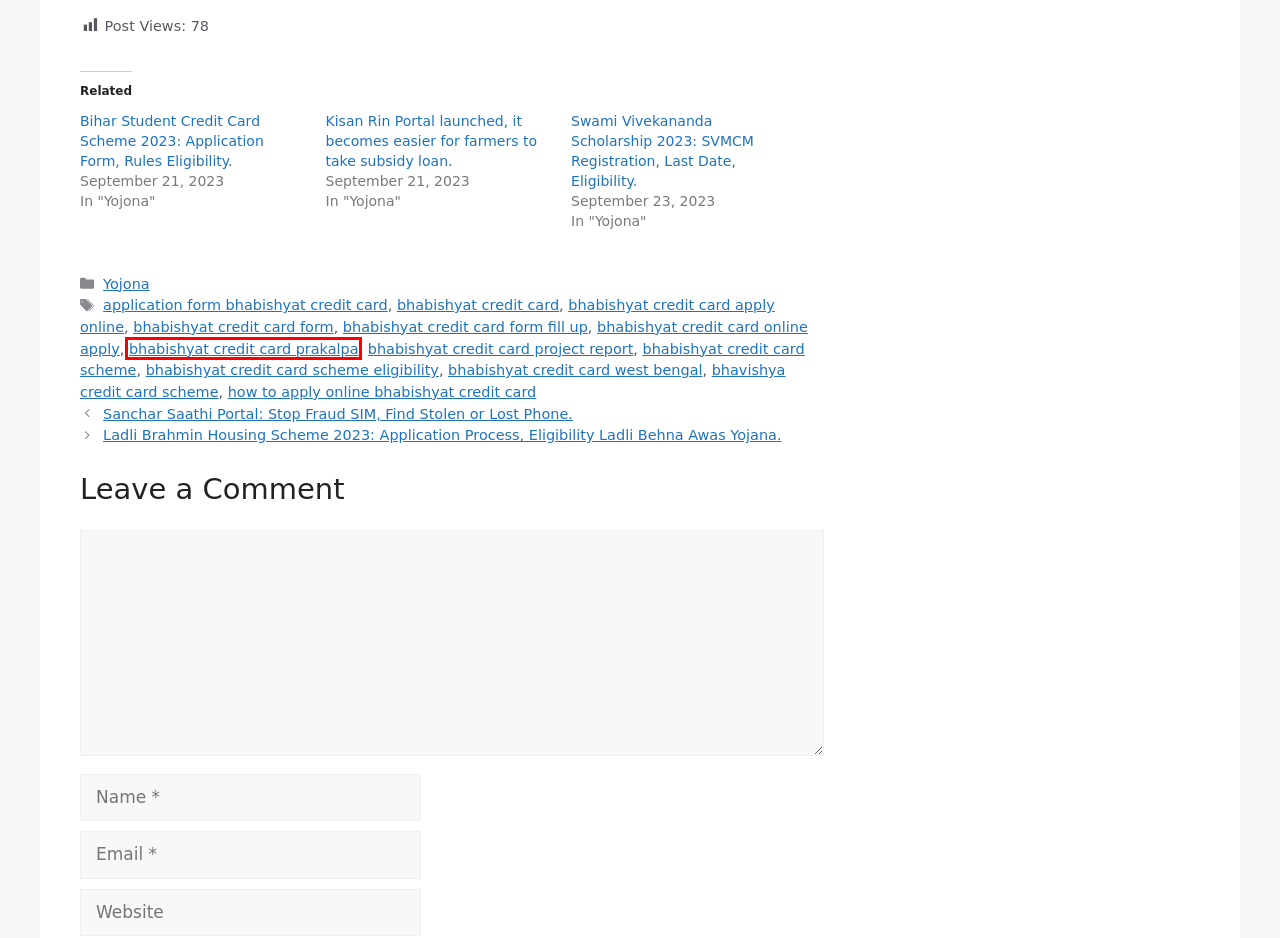Examine the screenshot of the webpage, which has a red bounding box around a UI element. Select the webpage description that best fits the new webpage after the element inside the red bounding box is clicked. Here are the choices:
A. bhabishyat credit card scheme – VinaLaw
B. bhabishyat credit card prakalpa – VinaLaw
C. Swami Vivekananda Scholarship 2023: SVMCM Registration, Last Date, Eligibility. – VinaLaw
D. Sanchar Saathi Portal: Stop Fraud SIM, Find Stolen or Lost Phone. – VinaLaw
E. bhabishyat credit card online apply – VinaLaw
F. bhabishyat credit card scheme eligibility – VinaLaw
G. bhabishyat credit card form – VinaLaw
H. application form bhabishyat credit card – VinaLaw

B